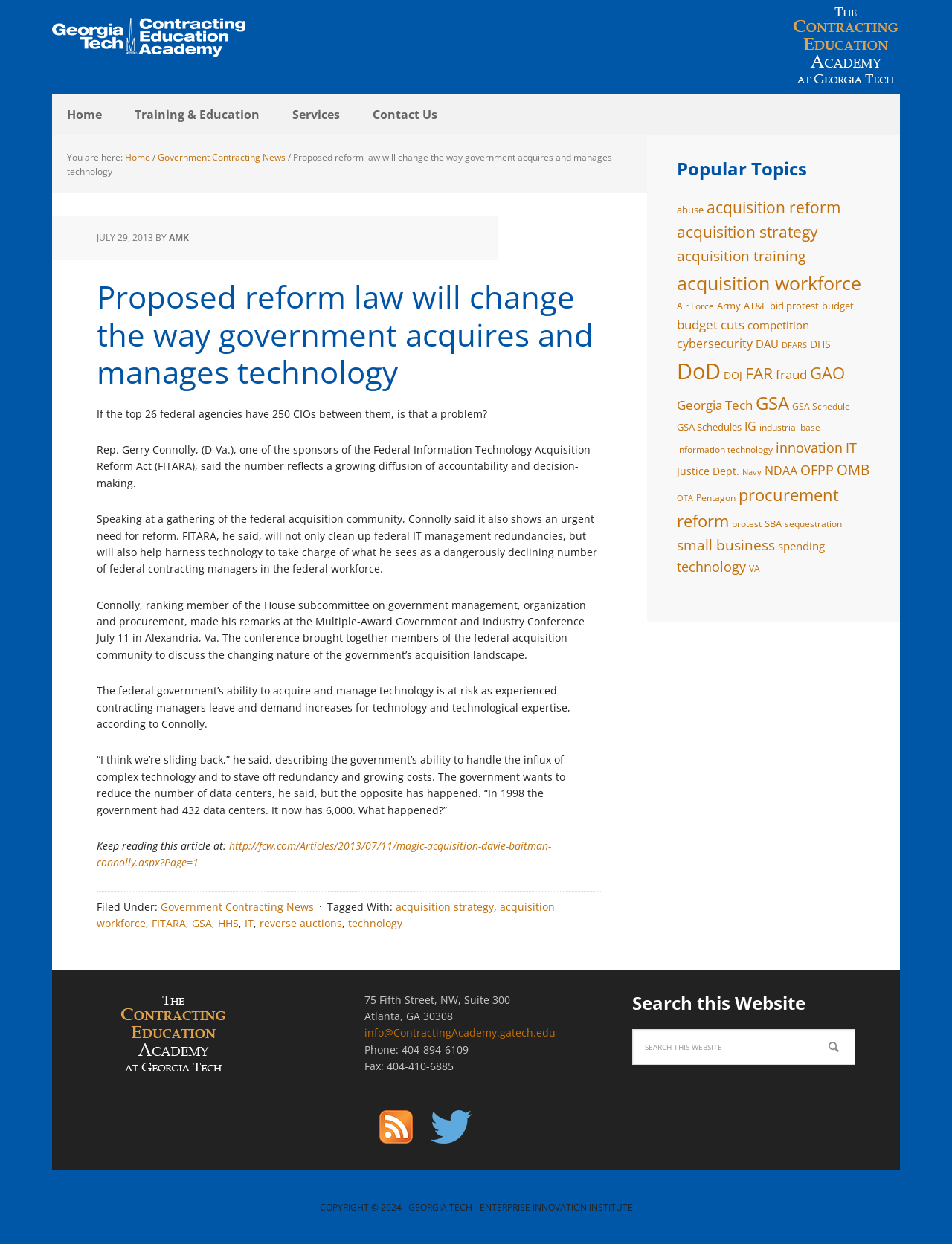Please locate the bounding box coordinates of the element that needs to be clicked to achieve the following instruction: "Visit the 'Government Contracting News' page". The coordinates should be four float numbers between 0 and 1, i.e., [left, top, right, bottom].

[0.166, 0.121, 0.3, 0.132]